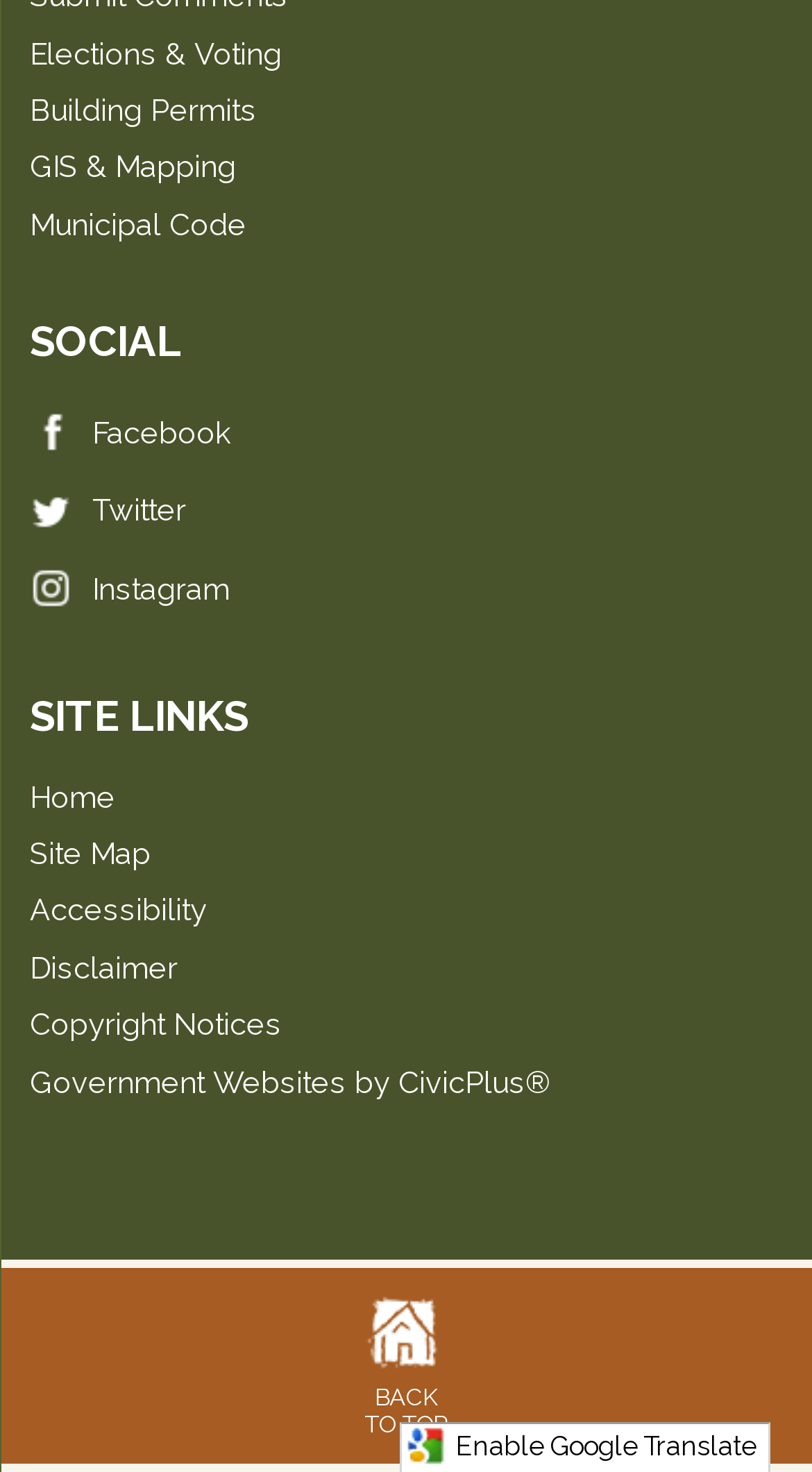Pinpoint the bounding box coordinates of the element you need to click to execute the following instruction: "Go back to top". The bounding box should be represented by four float numbers between 0 and 1, in the format [left, top, right, bottom].

[0.0, 0.861, 1.0, 0.994]